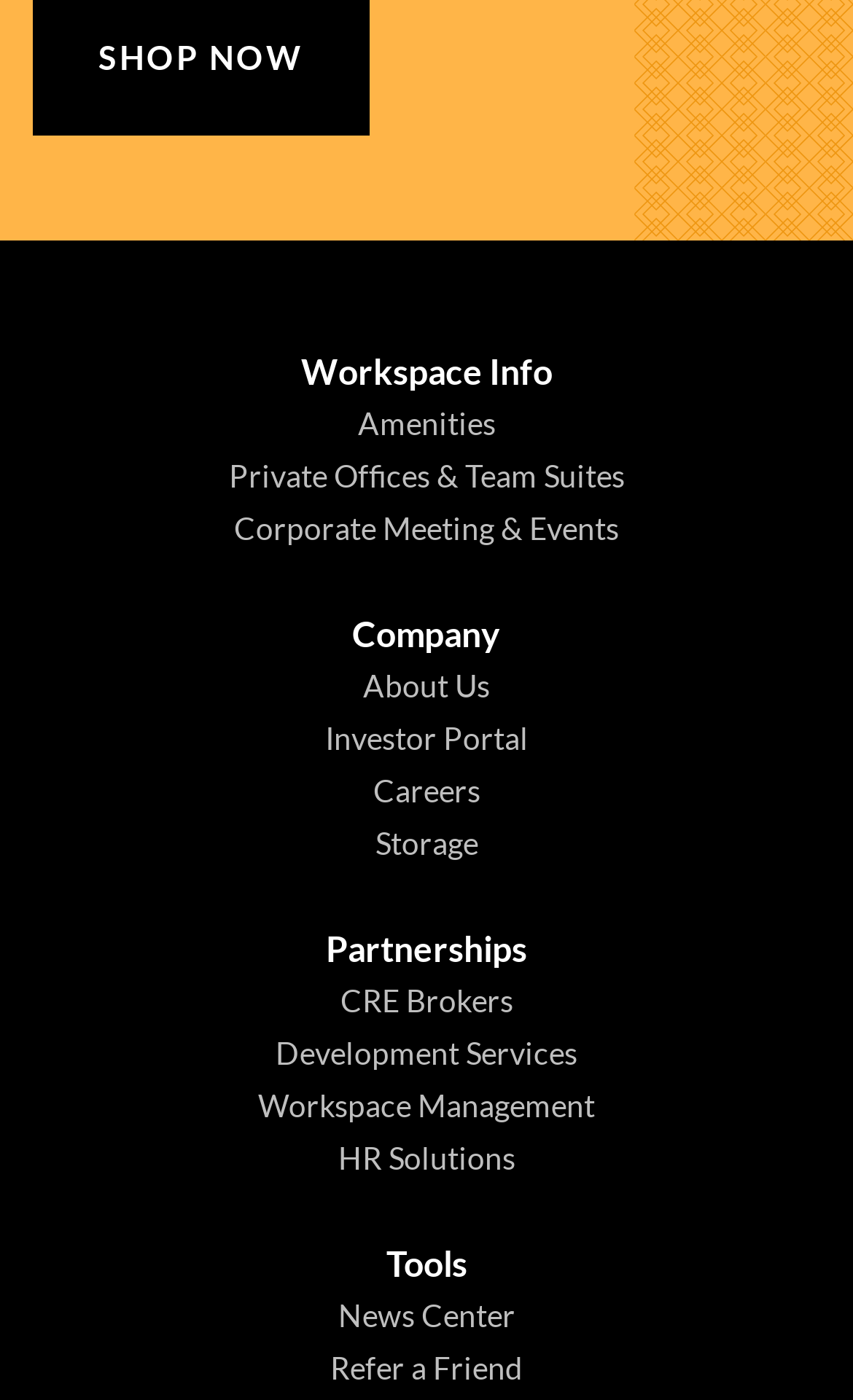What is the category below 'Company'?
Look at the image and answer the question using a single word or phrase.

About Us